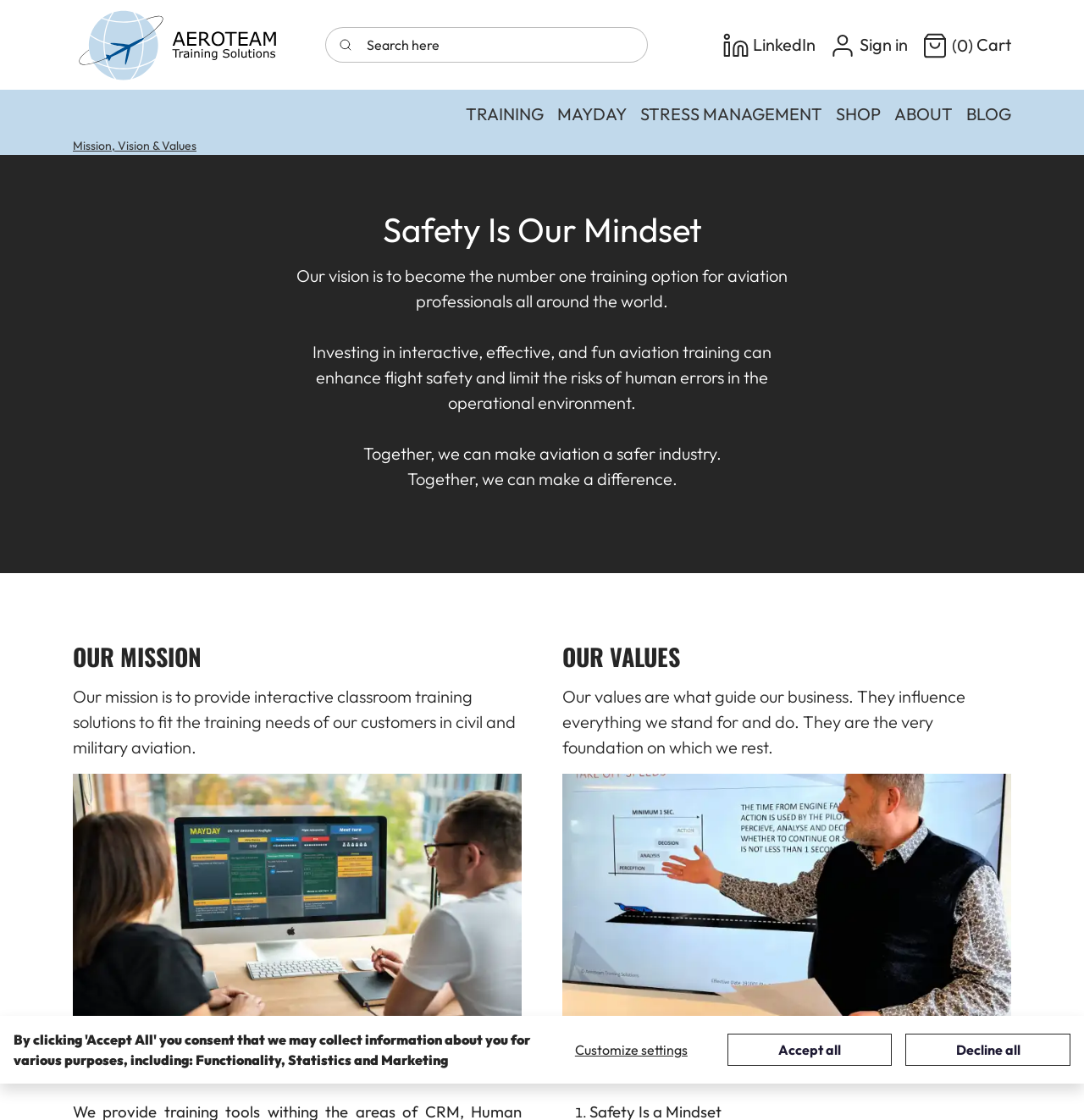Find the bounding box coordinates for the UI element whose description is: "Stress Management". The coordinates should be four float numbers between 0 and 1, in the format [left, top, right, bottom].

[0.584, 0.083, 0.765, 0.12]